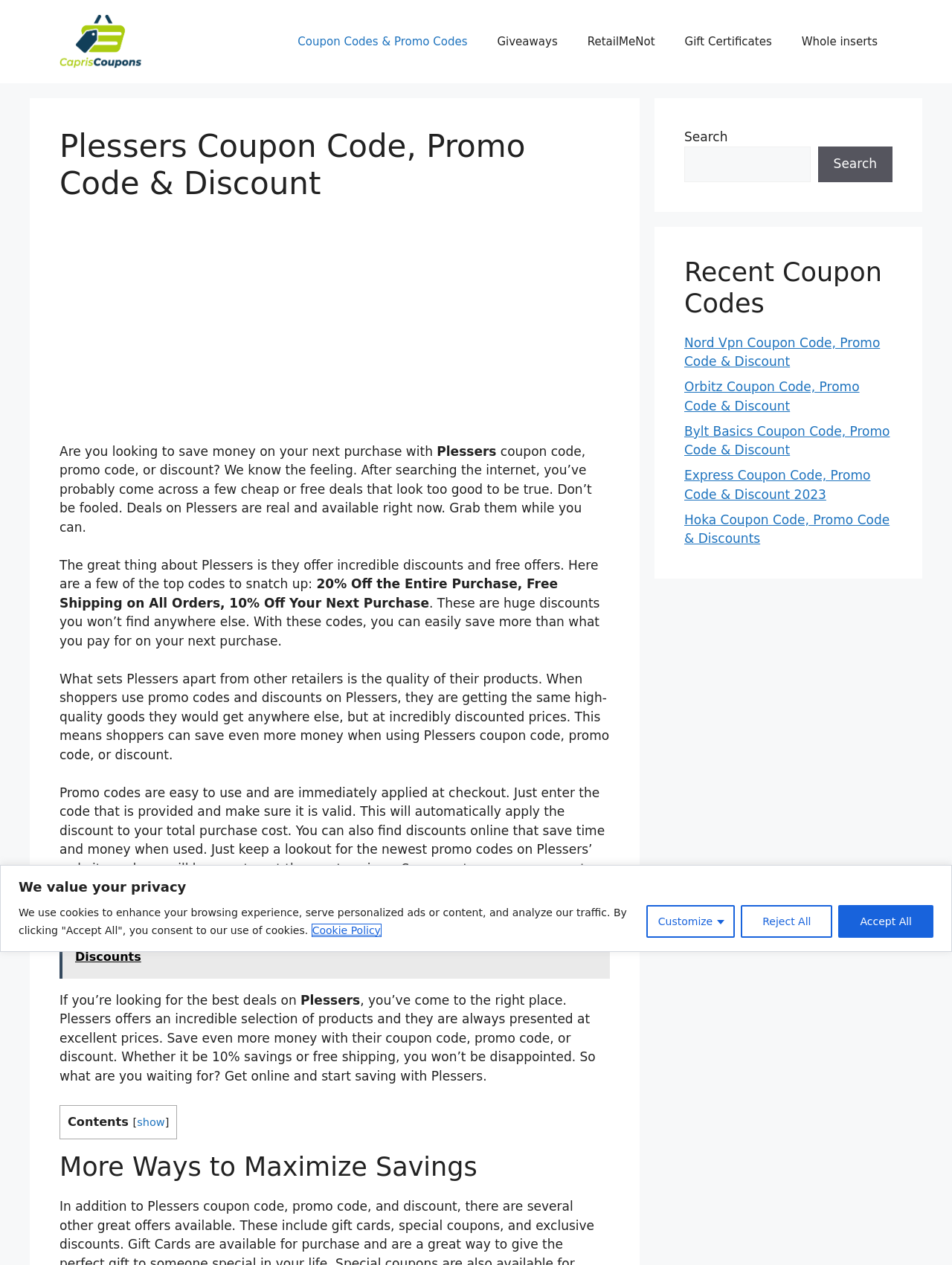Refer to the image and offer a detailed explanation in response to the question: How do promo codes work on Plessers?

The webpage explains that promo codes are easy to use and are immediately applied at checkout. Users just need to enter the code that is provided and make sure it is valid, and the discount will be automatically applied to their total purchase cost.